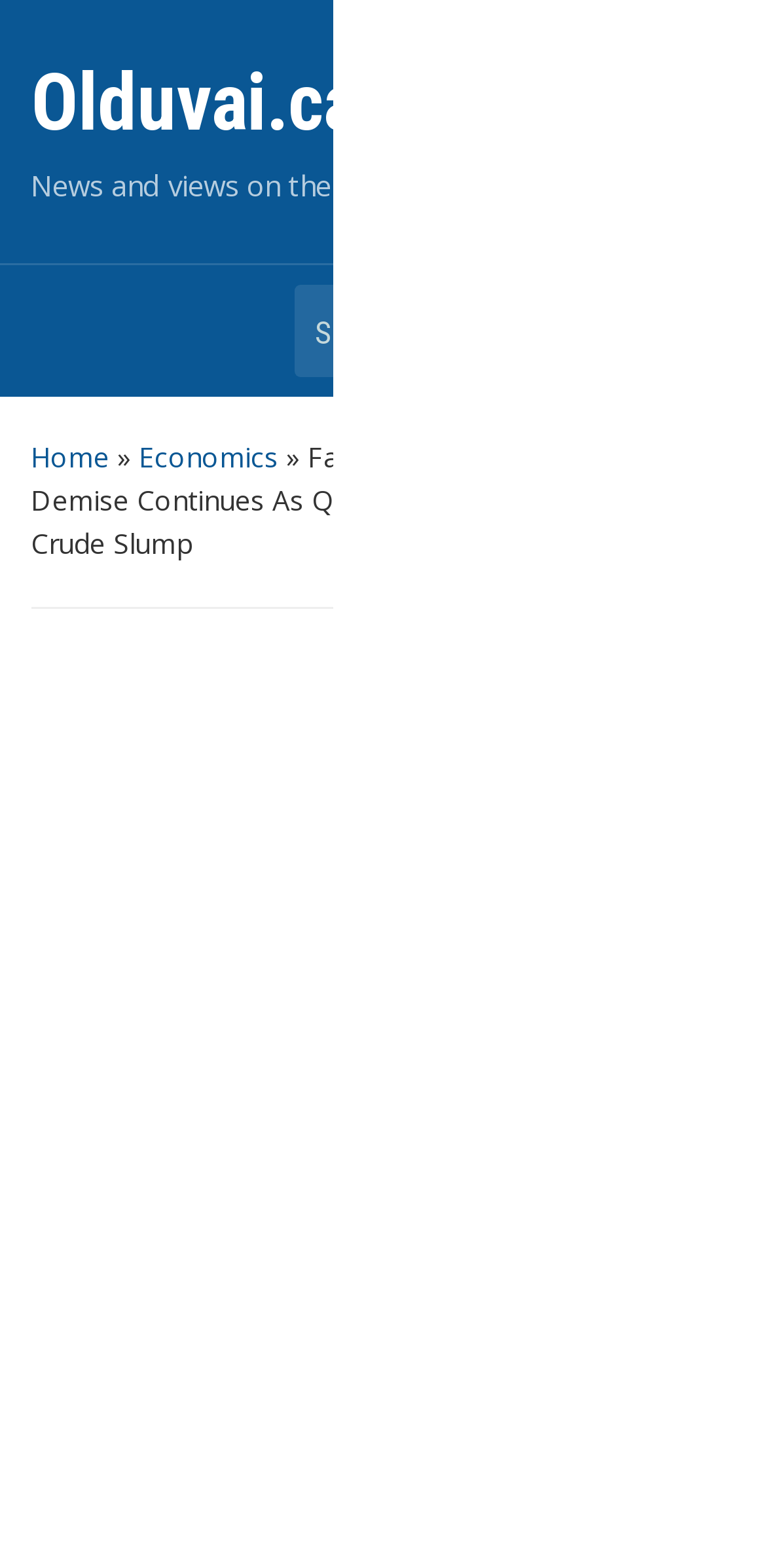Please provide a comprehensive answer to the question based on the screenshot: What is the topic of the article?

The topic of the article can be determined by looking at the categories listed below the article title, which include 'Economics', 'Energy', and 'Geopolitics'. Since 'Economics' is the first category listed, it is likely the primary topic of the article.